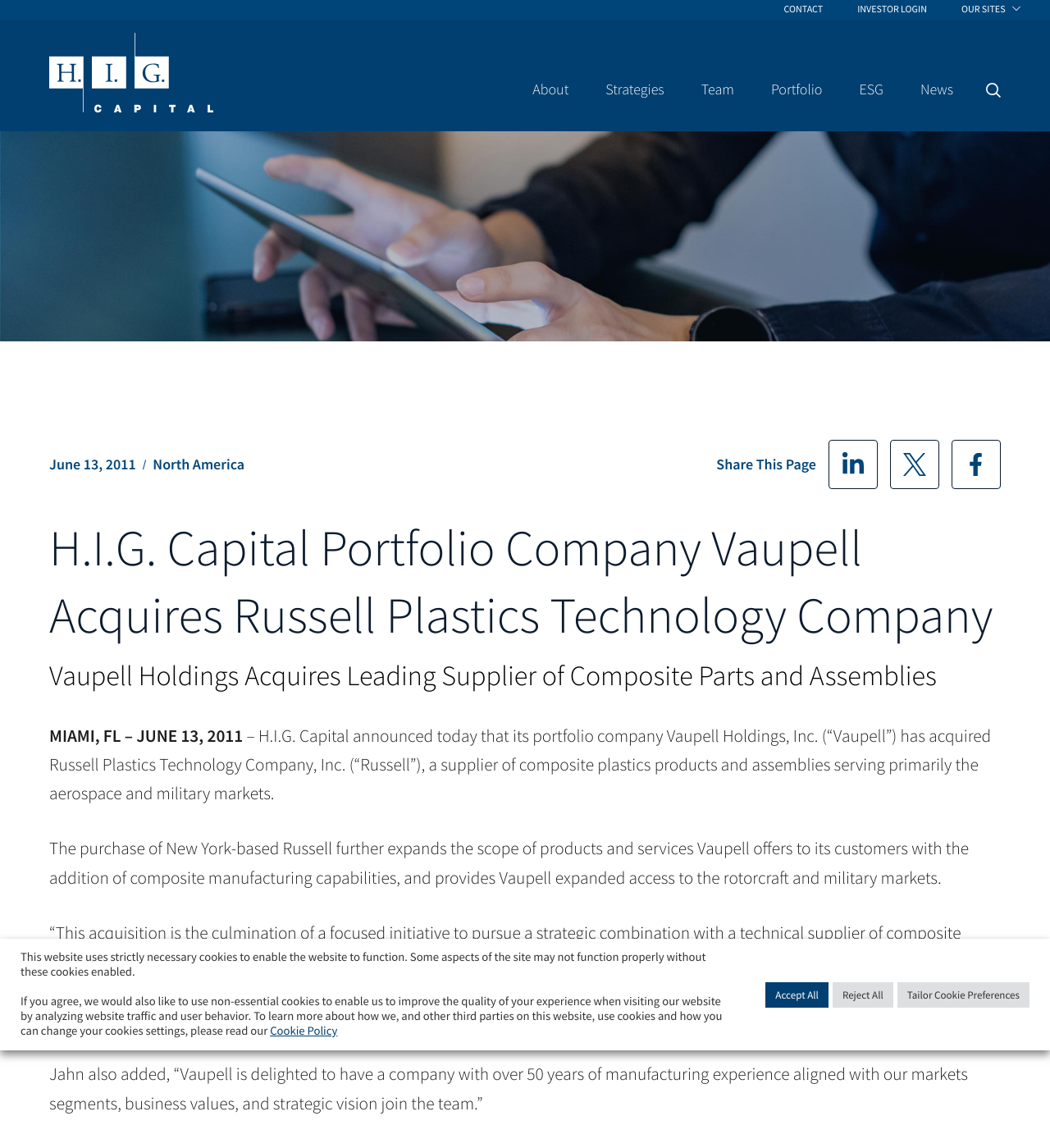Please identify the bounding box coordinates for the region that you need to click to follow this instruction: "View News".

[0.877, 0.071, 0.908, 0.084]